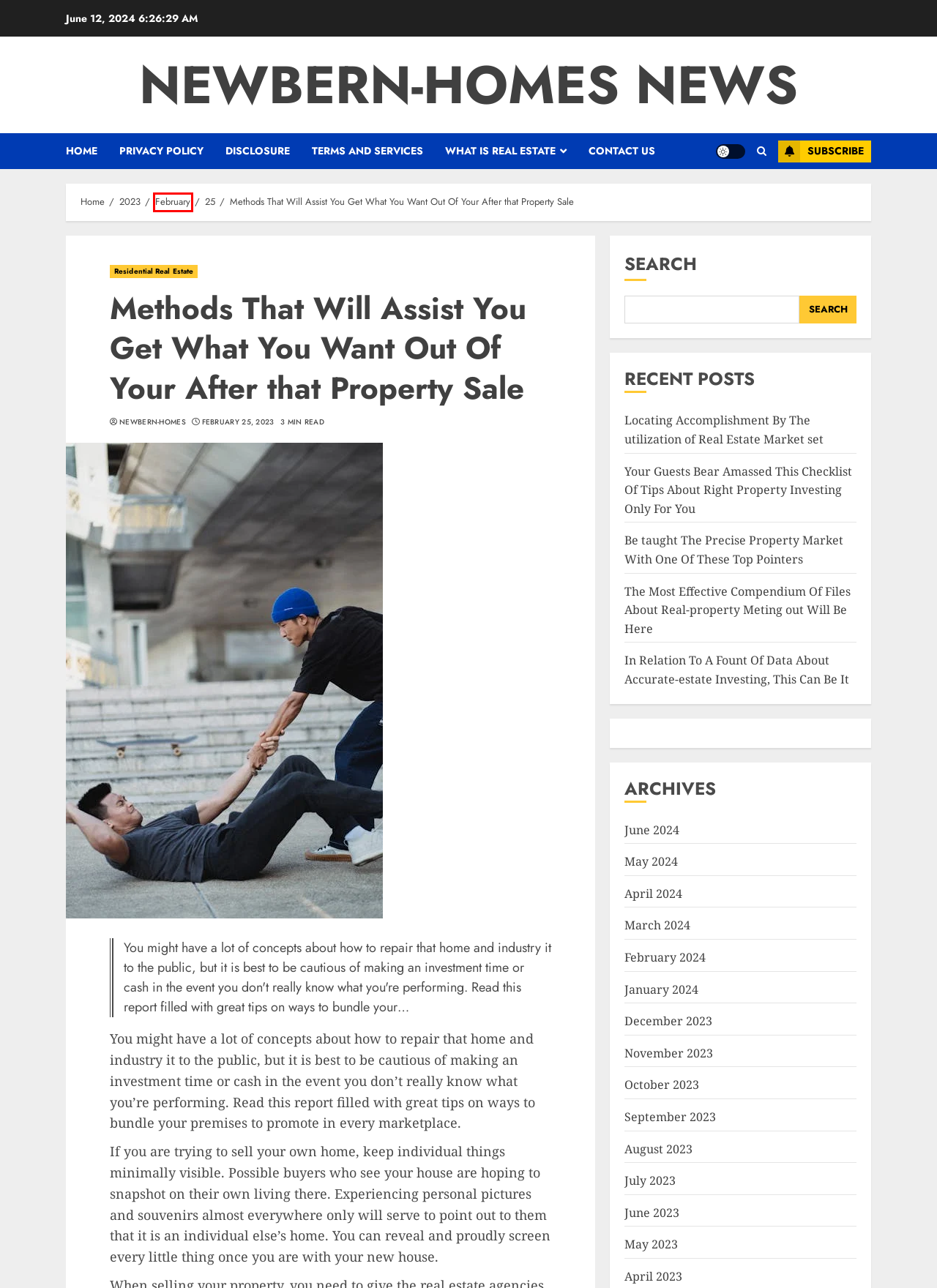With the provided screenshot showing a webpage and a red bounding box, determine which webpage description best fits the new page that appears after clicking the element inside the red box. Here are the options:
A. May 2023 - NewBern-Homes News
B. April 2024 - NewBern-Homes News
C. Disclosure - NewBern-Homes News
D. June 2024 - NewBern-Homes News
E. October 2023 - NewBern-Homes News
F. Be taught The Precise Property Market With One Of These Top Pointers - NewBern-Homes News
G. What is Real Estate - NewBern-Homes News
H. February 2023 - NewBern-Homes News

H